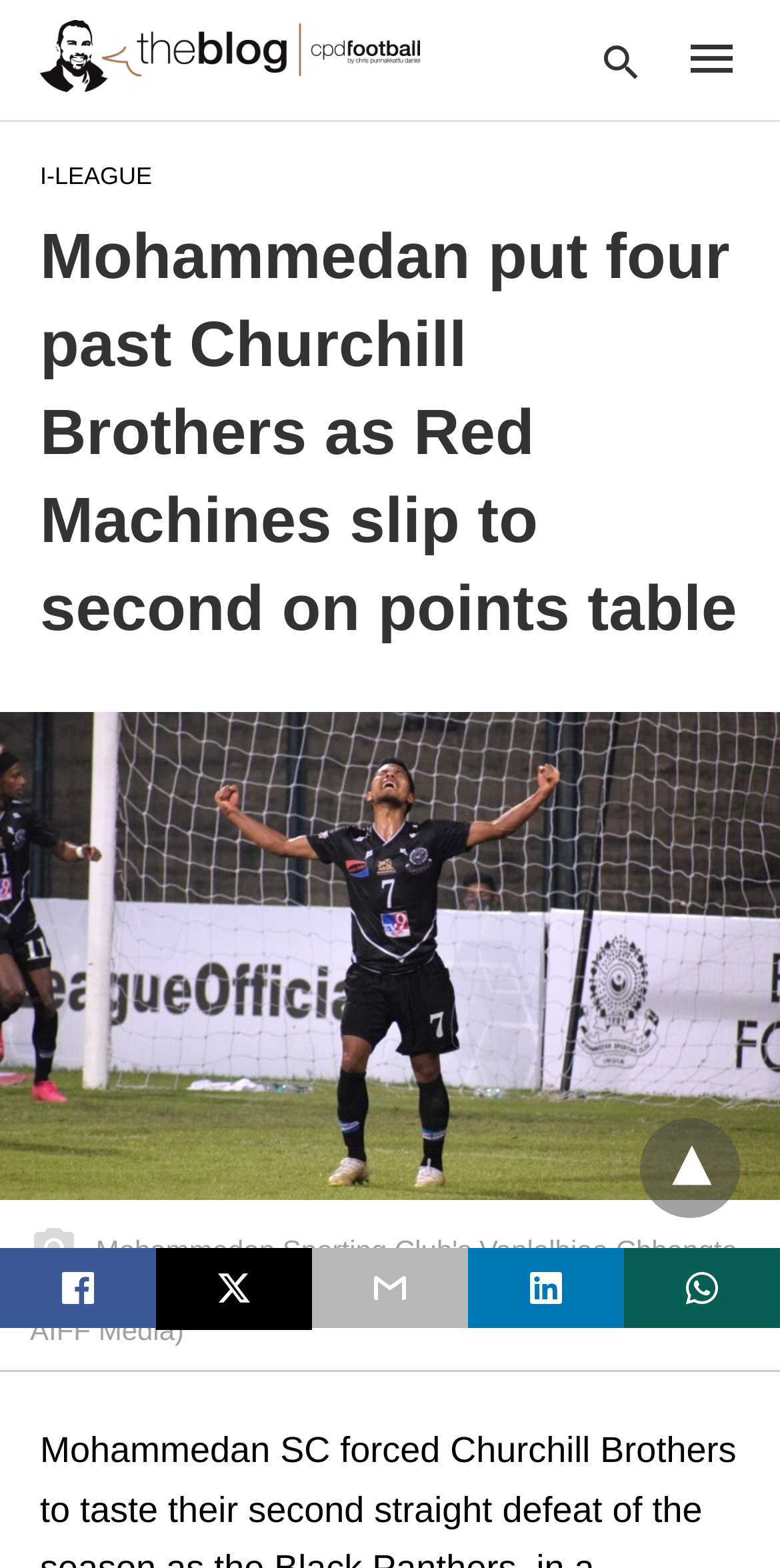Please identify the bounding box coordinates of the element's region that should be clicked to execute the following instruction: "share on twitter". The bounding box coordinates must be four float numbers between 0 and 1, i.e., [left, top, right, bottom].

[0.2, 0.796, 0.4, 0.848]